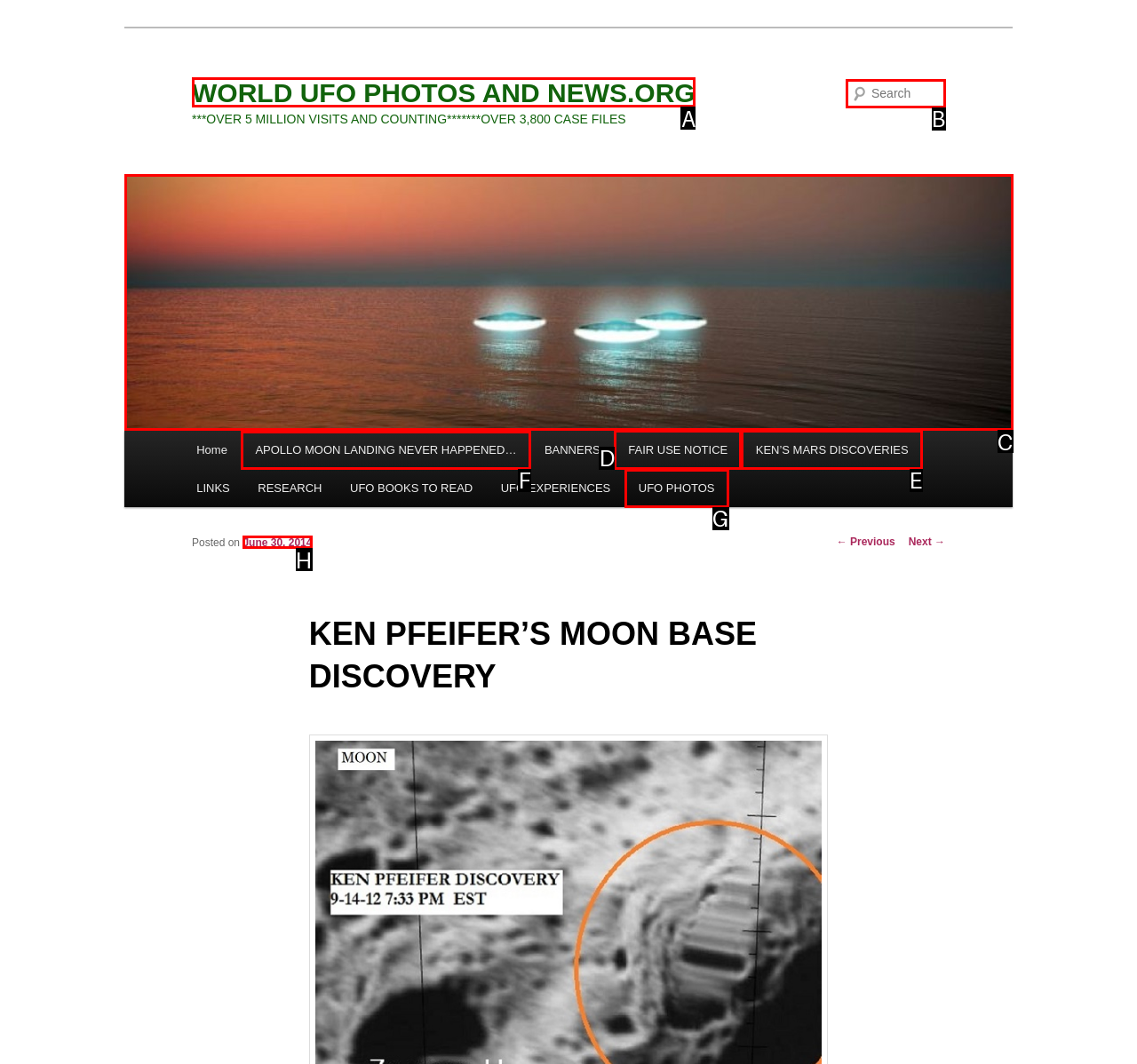Point out which HTML element you should click to fulfill the task: Read about Apollo moon landing.
Provide the option's letter from the given choices.

F